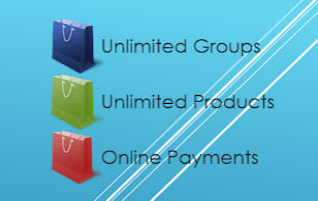Give a one-word or short phrase answer to the question: 
What is the background color of the image?

Light blue